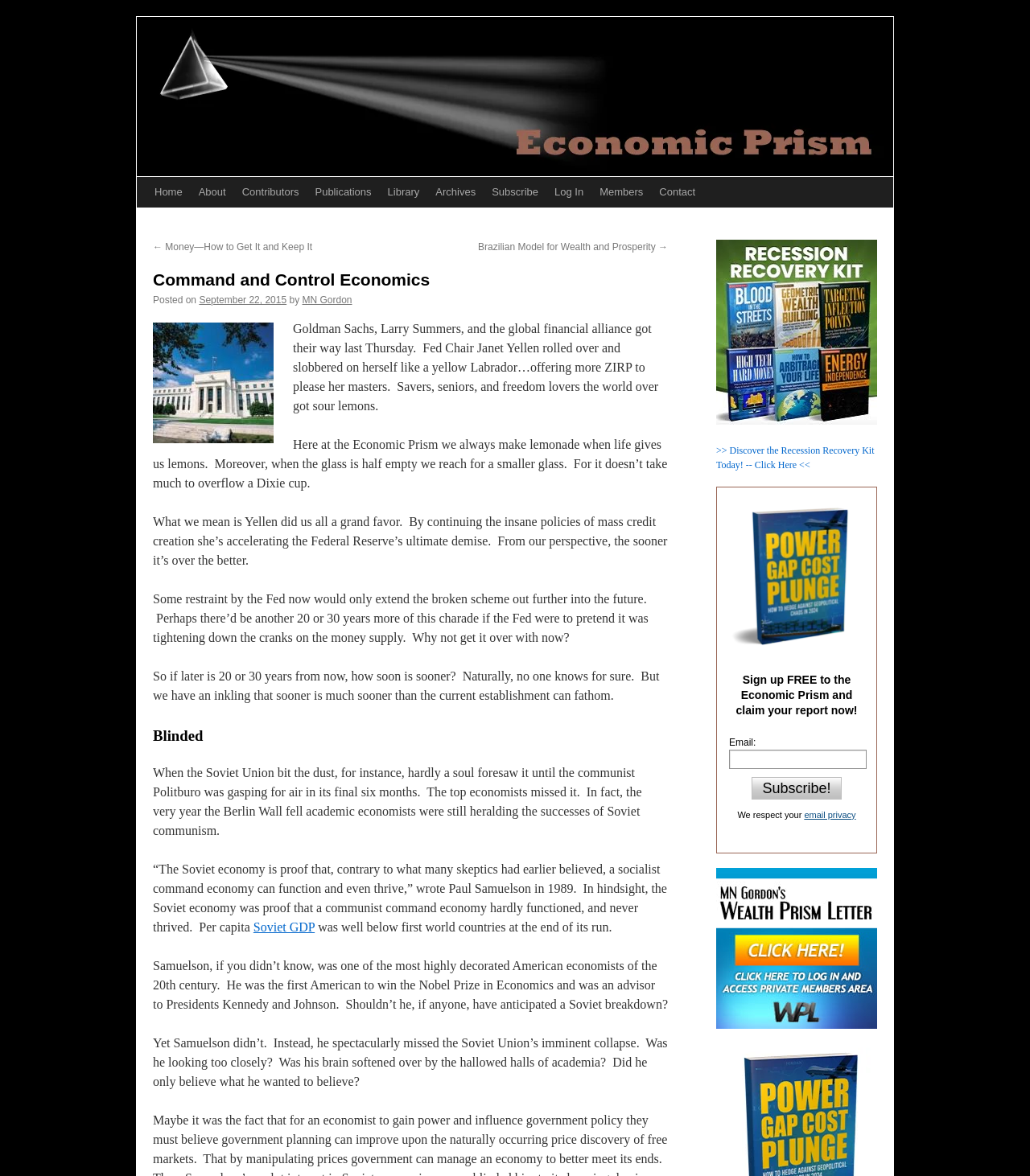Describe the webpage in detail, including text, images, and layout.

The webpage is about economics, specifically discussing command and control economics. At the top, there is a logo image of "Economic Prism" with a tagline "Independent Ideas on the Economy, Financial Markets, and Investing, Viewed Through a Prism of Free Market Principles, Limited Government, and Individual Liberty". Below the logo, there are several navigation links, including "Home", "About", "Contributors", "Publications", "Library", "Archives", "Subscribe", "Log In", "Members", and "Contact".

The main content of the webpage is an article titled "Command and Control Economics". The article is divided into several sections, with headings and paragraphs of text. The text discusses the similarities between the US economy and the Soviet Union's economy, specifically in terms of price fixing. The article also mentions the Federal Reserve's policies and their impact on the economy.

There are several images on the webpage, including a small image of a person, MN Gordon, who is the author of the article. There are also promotional images and links to other resources, such as a "Recession Recovery Kit" and a report on the "Power Gap Cost Plunge".

At the bottom of the webpage, there is a section to sign up for a free newsletter, with a text box to enter an email address and a "Subscribe!" button. There is also a link to a privacy policy and a statement about respecting email privacy.

Overall, the webpage appears to be a blog or news site focused on economic issues, with a specific article on command and control economics as the main content.